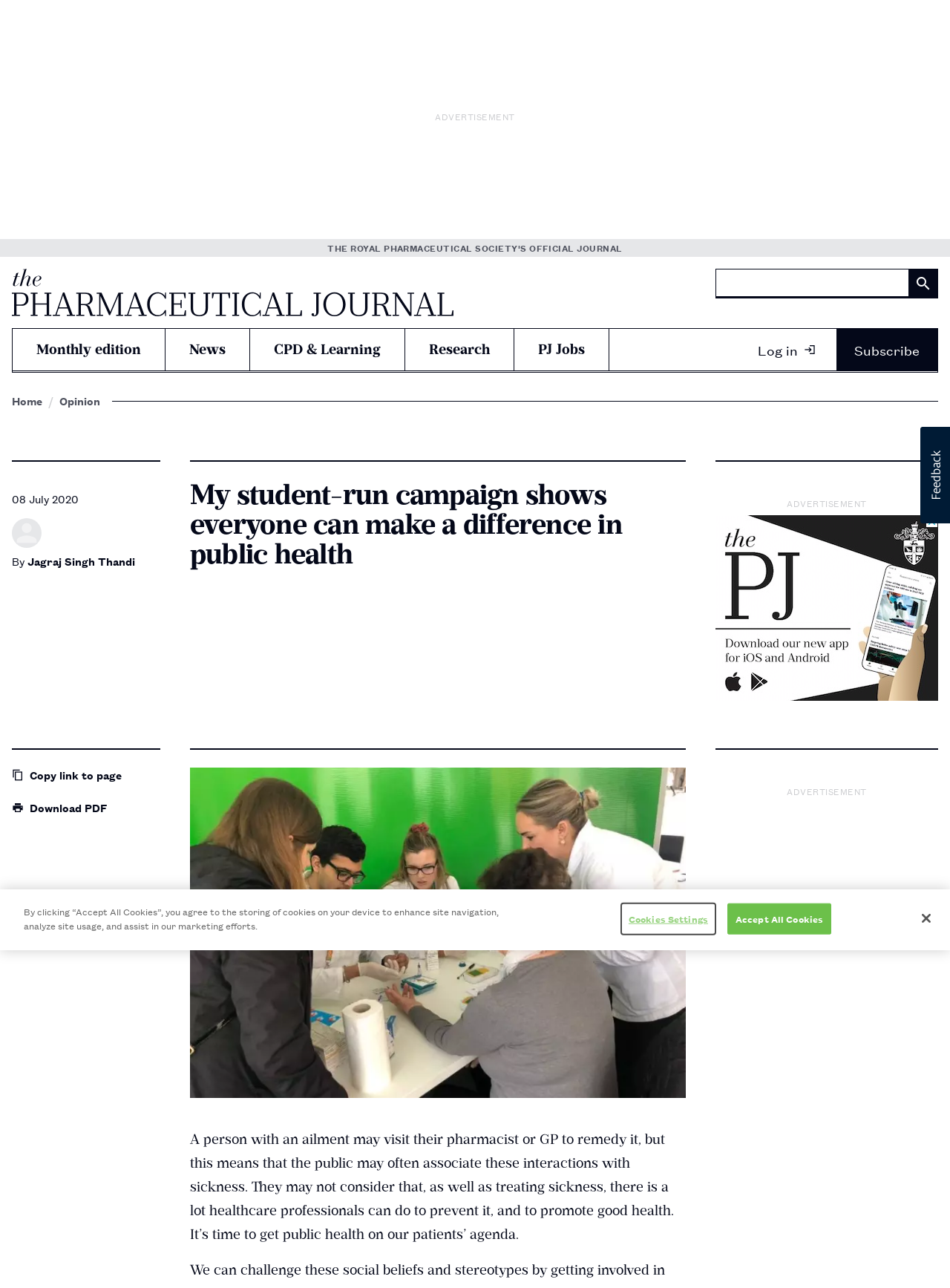Find the main header of the webpage and produce its text content.

My student-run campaign shows everyone can make a difference in public health